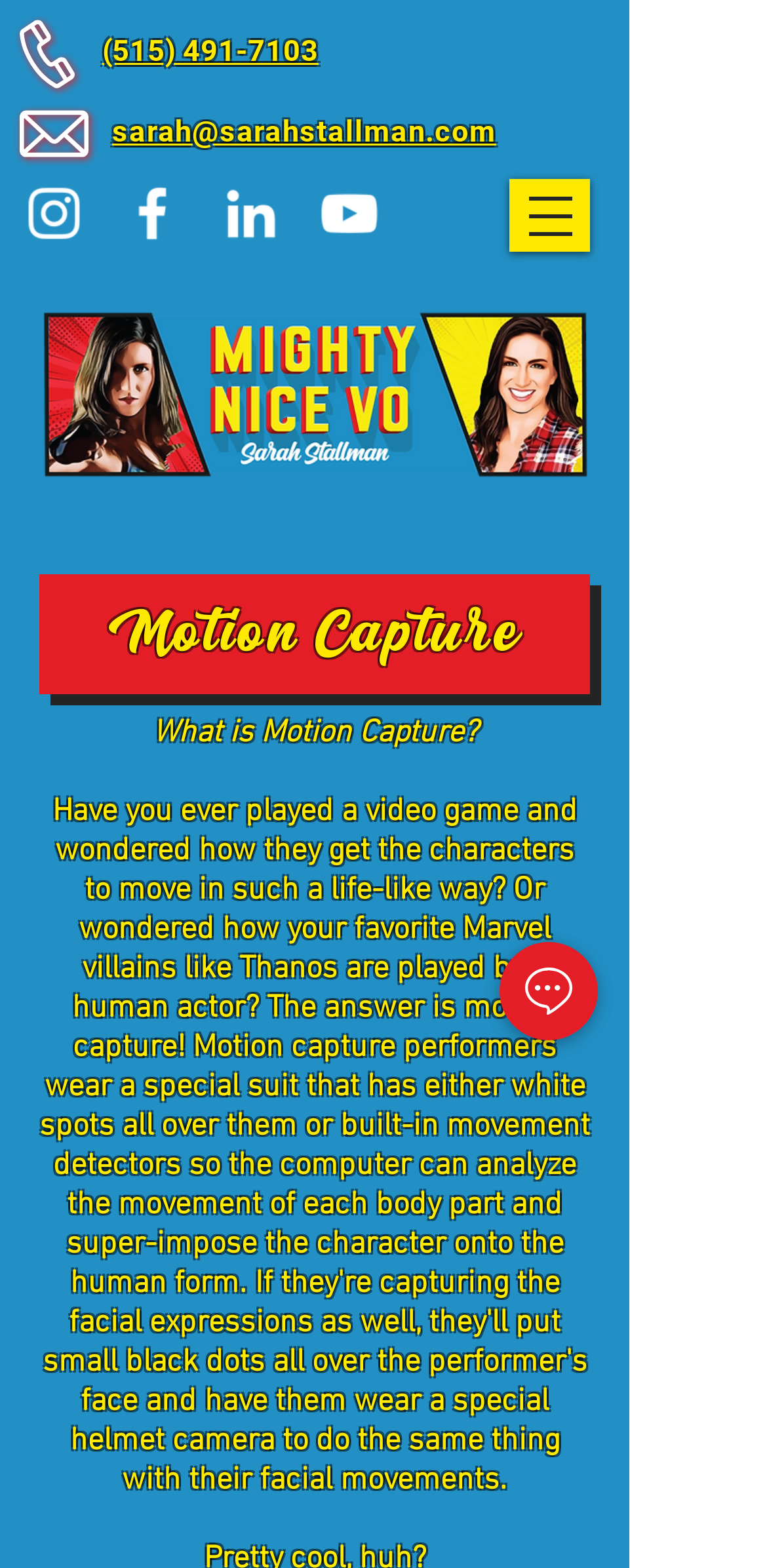Detail the various sections and features present on the webpage.

The webpage is about Sarah Stallman, a voice actor and trained motion capture performer. At the top left corner, there is a logo image and a navigation menu button. Below the logo, there is a heading with Sarah's phone number, (515) 491-7103, and an email address, sarah@sarahstallman.com. 

On the top left side, there are social media links, including Instagram, Facebook, LinkedIn, and YouTube, each accompanied by its respective icon. 

In the middle of the page, there is a large image of Sarah's full logo. Below the logo, there is a heading that reads "Motion Capture" and a paragraph of text that asks "What is Motion Capture?" 

At the bottom right corner, there is a chat button with an icon.